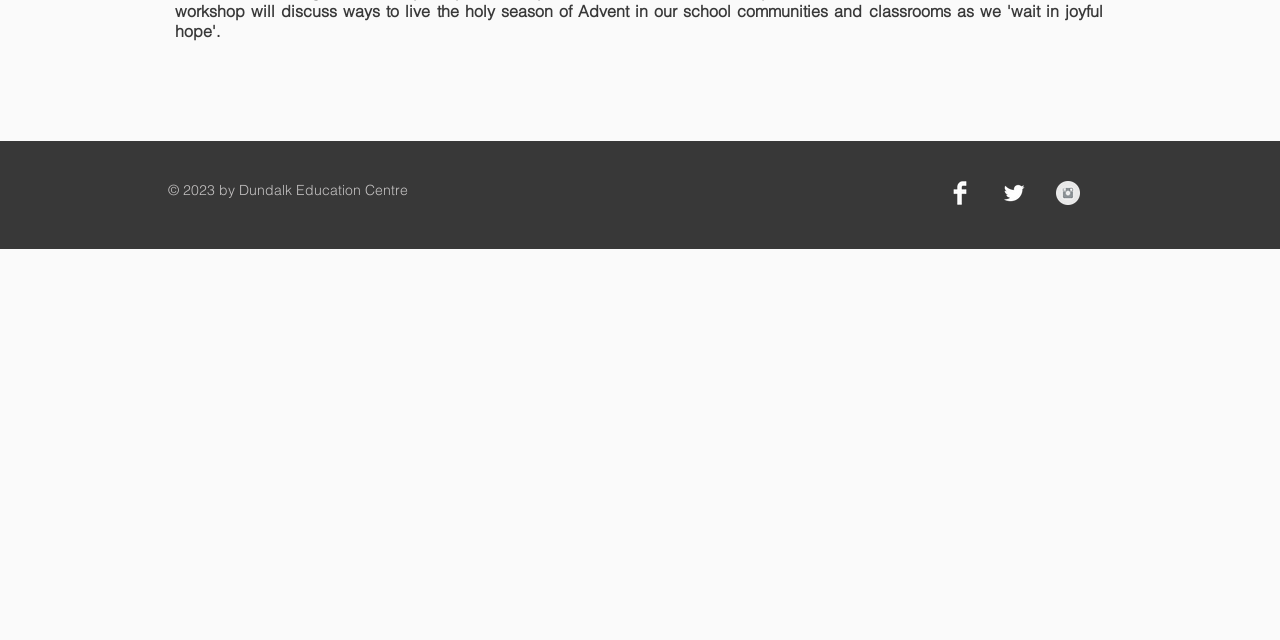Given the element description "aria-label="Instagram Clean Grey"" in the screenshot, predict the bounding box coordinates of that UI element.

[0.825, 0.283, 0.844, 0.32]